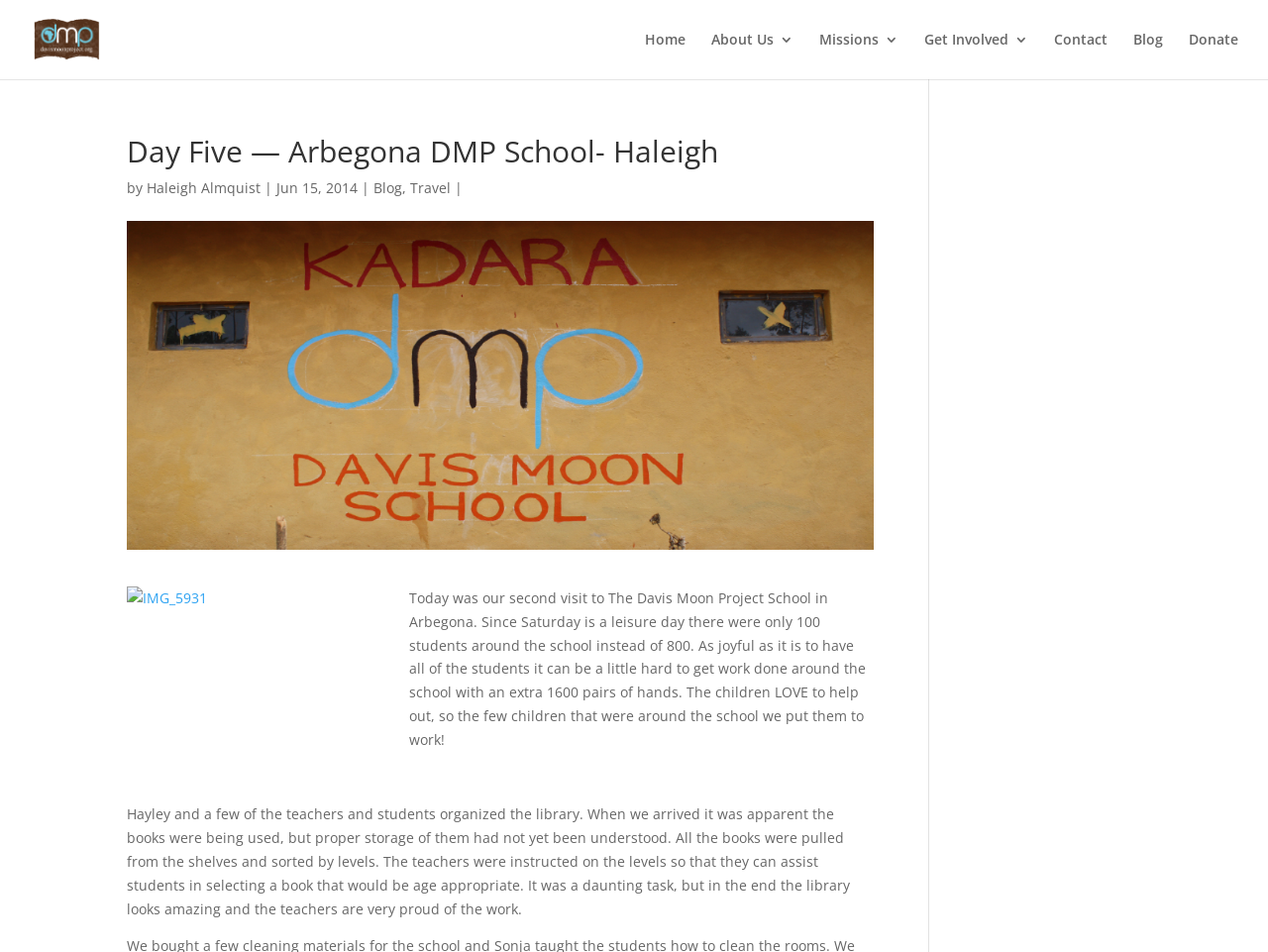Based on the description "alt="The Davis Moon Project"", find the bounding box of the specified UI element.

[0.027, 0.03, 0.079, 0.05]